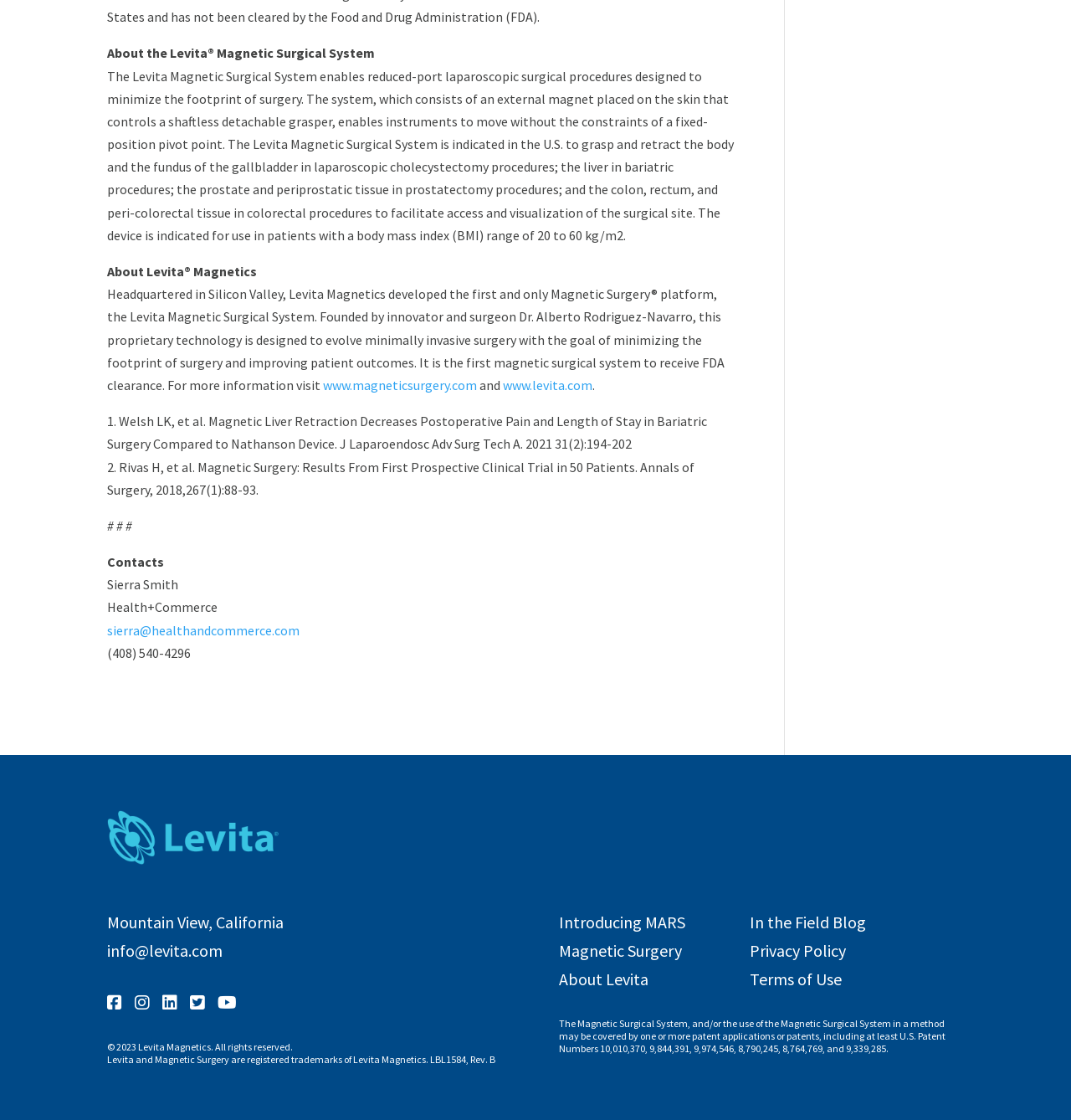Determine the bounding box coordinates for the UI element with the following description: "In the Field Blog". The coordinates should be four float numbers between 0 and 1, represented as [left, top, right, bottom].

[0.7, 0.814, 0.808, 0.832]